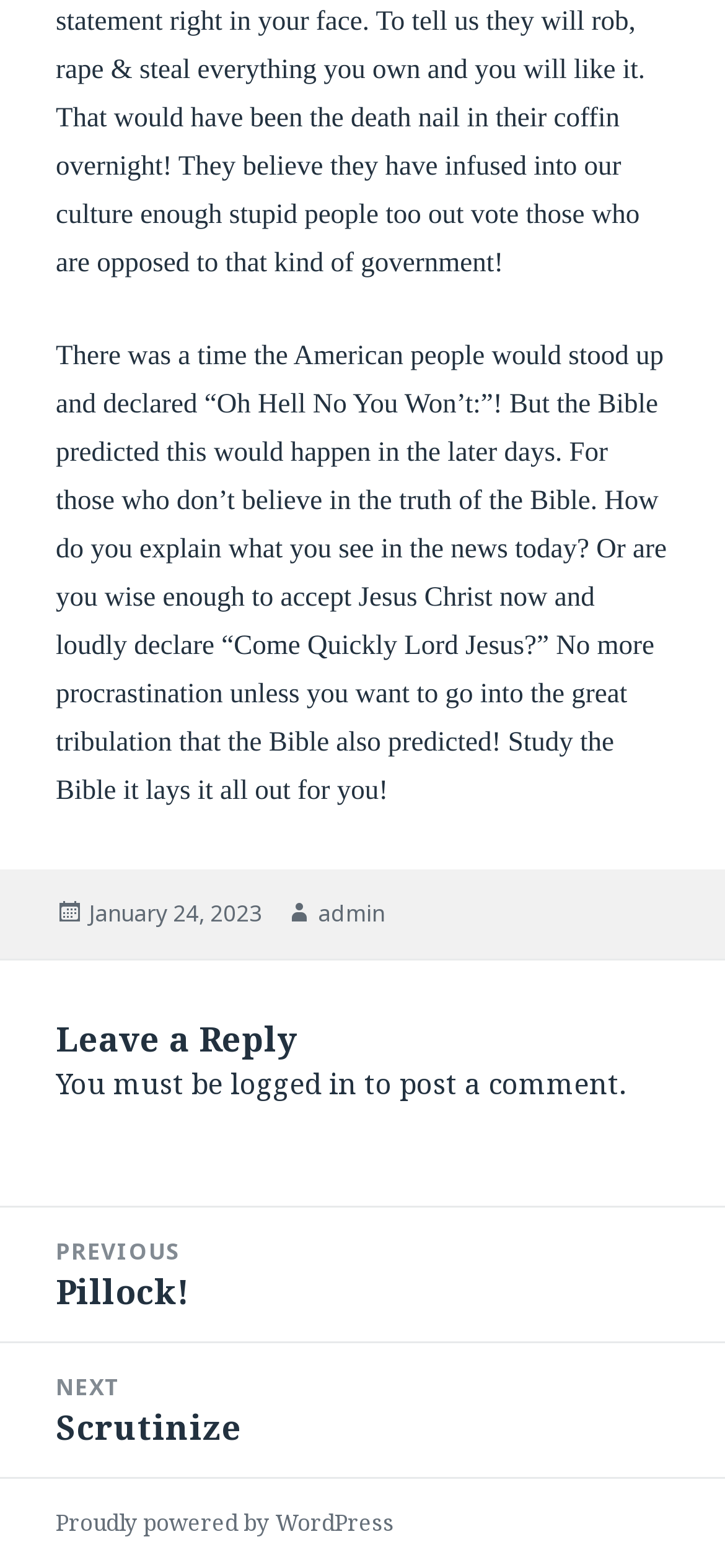Give a concise answer of one word or phrase to the question: 
What is the name of the author of the article?

admin